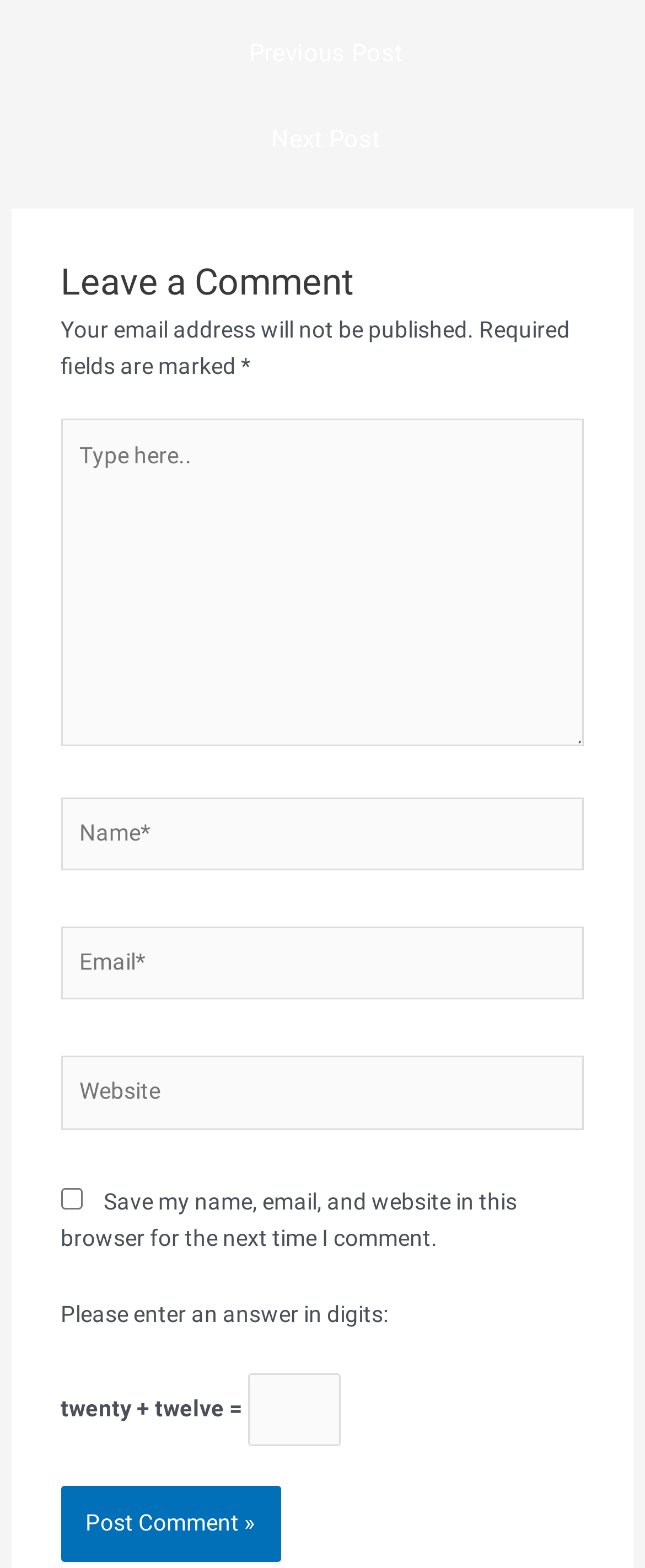Determine the bounding box coordinates of the clickable region to carry out the instruction: "Type in the comment box".

[0.094, 0.267, 0.906, 0.476]